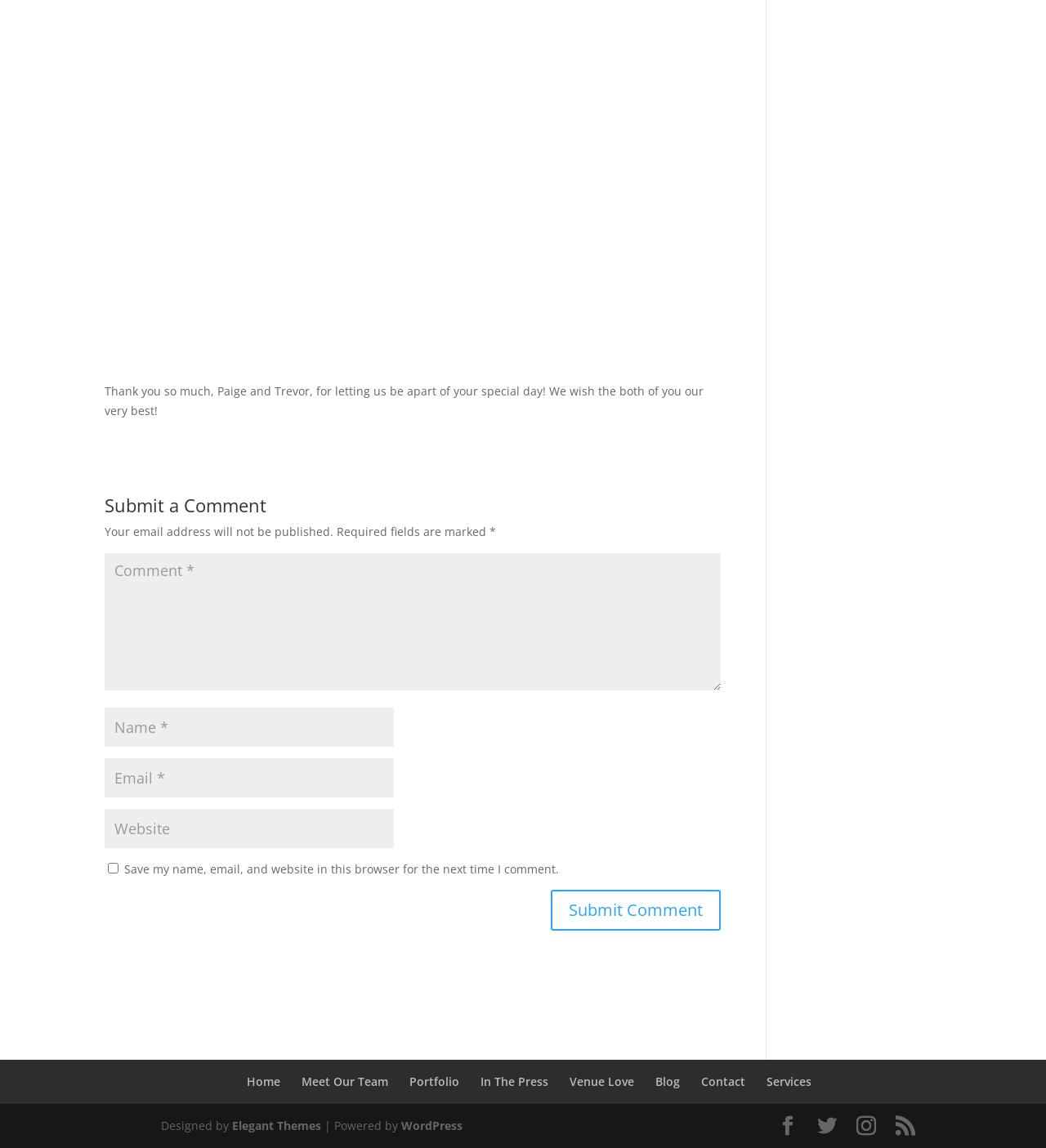What is the copyright information at the bottom of the page?
Refer to the image and respond with a one-word or short-phrase answer.

Designed by Elegant Themes, Powered by WordPress